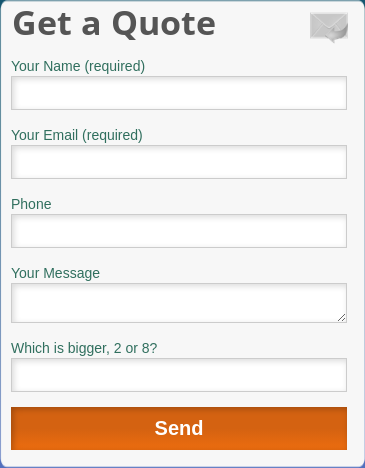Explain in detail what you see in the image.

The image showcases a "Get a Quote" form, prominently designed to facilitate communication with a refrigerator repair service. The form features fields for essential user information: "Your Name (required)," "Your Email (required)," and "Phone," allowing customers to easily convey their contact details. Additionally, there is a "Your Message" section for specific inquiries or details about repair needs. A simple verification question, "Which is bigger, 2 or 8?" is included to help ensure the form is submitted by a human user. The "Send" button, highlighted in orange, encourages users to submit their information, making it clear that reaching out for service quotes is quick and straightforward. This form is likely part of a larger effort to streamline customer service for residents seeking efficient appliance repair solutions in Los Angeles.